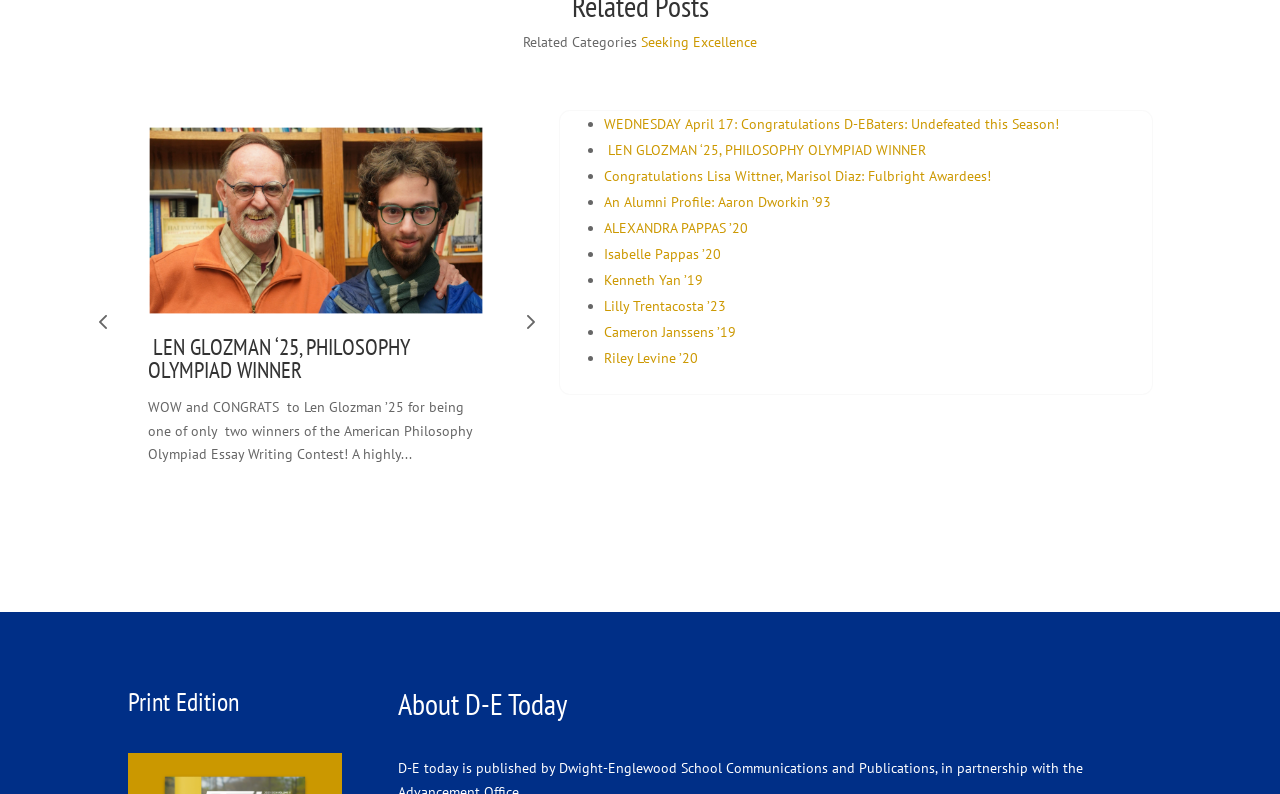Provide a brief response to the question below using one word or phrase:
What is the name of the faculty member mentioned in the first article?

Lisa Wittner